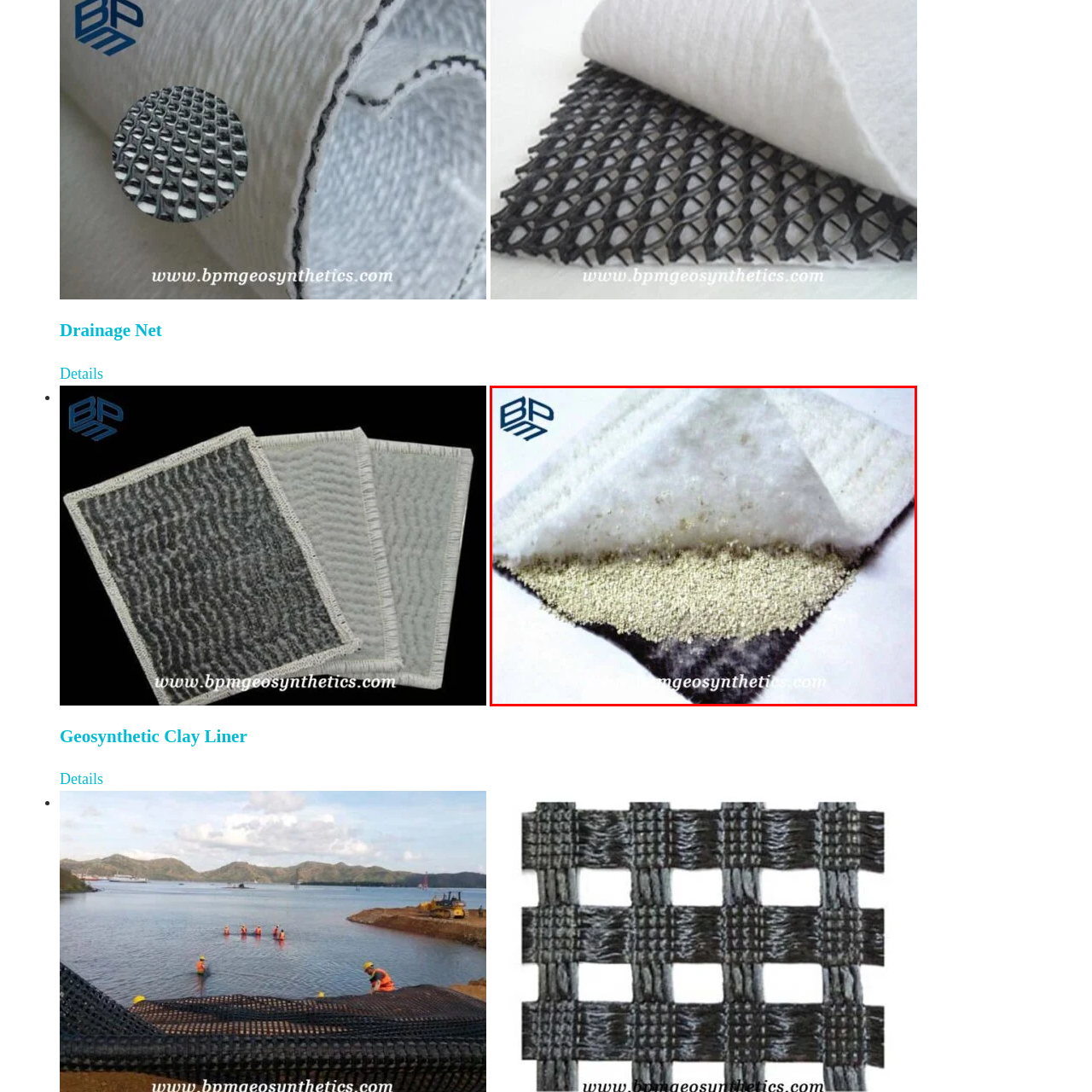What is the purpose of the granular layer?
Focus on the section of the image encased in the red bounding box and provide a detailed answer based on the visual details you find.

The granular layer, likely comprised of bentonite or another clay material, is pivotal for its impermeability and sealing properties, making it a critical component of the GCL.